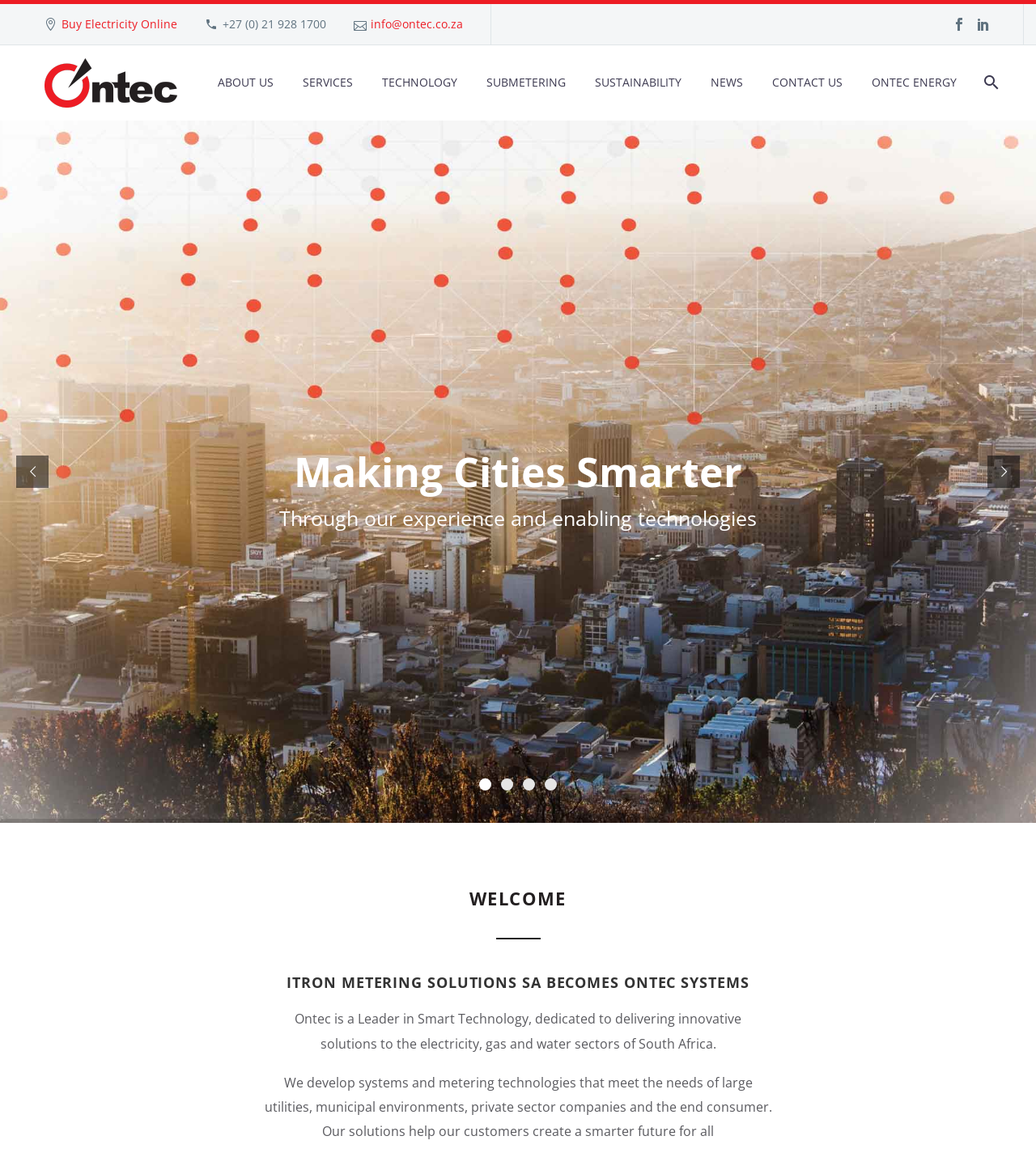Please identify the bounding box coordinates of the clickable region that I should interact with to perform the following instruction: "follow on Facebook". The coordinates should be expressed as four float numbers between 0 and 1, i.e., [left, top, right, bottom].

None